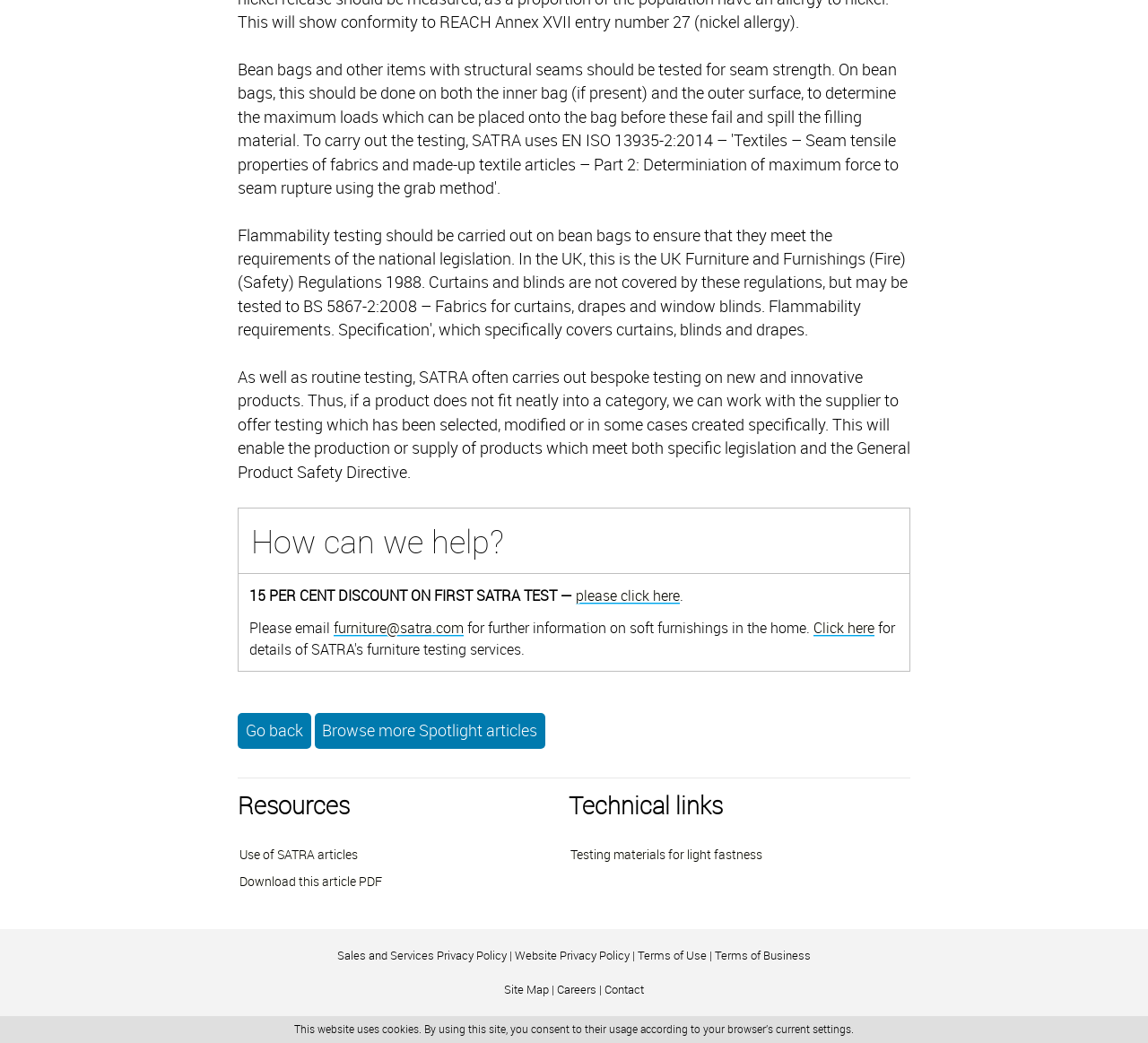Using the description: "furniture@satra.com", determine the UI element's bounding box coordinates. Ensure the coordinates are in the format of four float numbers between 0 and 1, i.e., [left, top, right, bottom].

[0.291, 0.593, 0.404, 0.612]